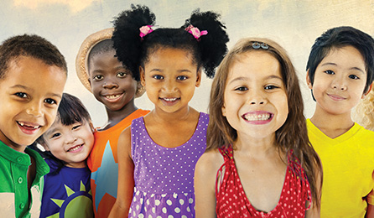Describe every important feature and element in the image comprehensively.

The image features a joyful group of children, each displaying vibrant personalities and a range of cheerful expressions. Positioned in the center is a girl with playful pigtails, wearing a purple dress adorned with white polka dots, flashing a bright smile. Next to her is a boy with a broad grin, showcasing his carefree spirit. To the left, another child can be seen wearing a colorful shirt, embodying a sense of fun and adventure. The background features a soft, serene sky, enhancing the warmth of the moment. This delightful ensemble of young faces symbolizes the joy and diversity found in childhood, highlighting the bright future represented by each individual. The image captures an essence of community and connection, central themes in the context of child care and development.